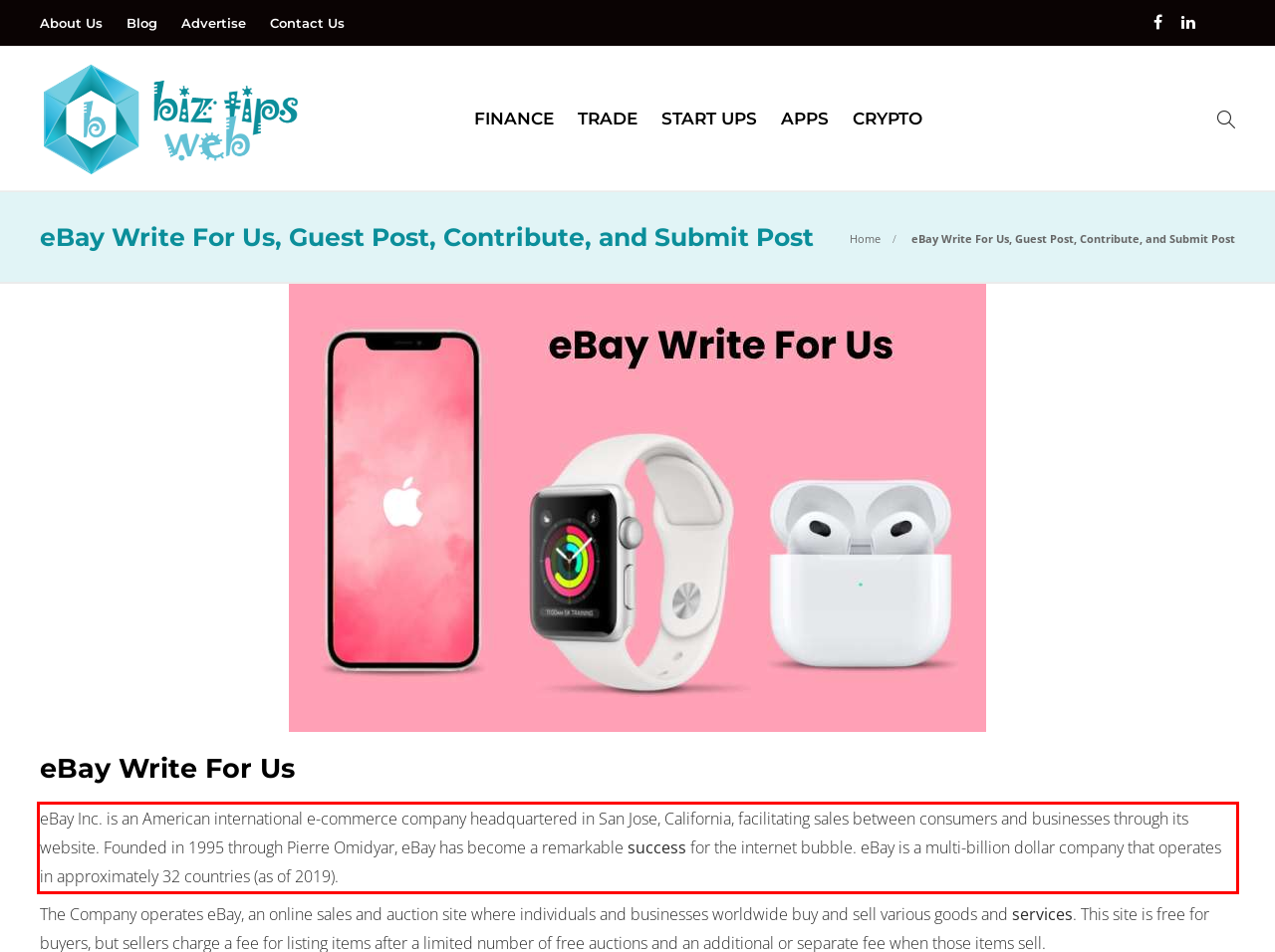You are provided with a webpage screenshot that includes a red rectangle bounding box. Extract the text content from within the bounding box using OCR.

eBay Inc. is an American international e-commerce company headquartered in San Jose, California, facilitating sales between consumers and businesses through its website. Founded in 1995 through Pierre Omidyar, eBay has become a remarkable success for the internet bubble. eBay is a multi-billion dollar company that operates in approximately 32 countries (as of 2019).